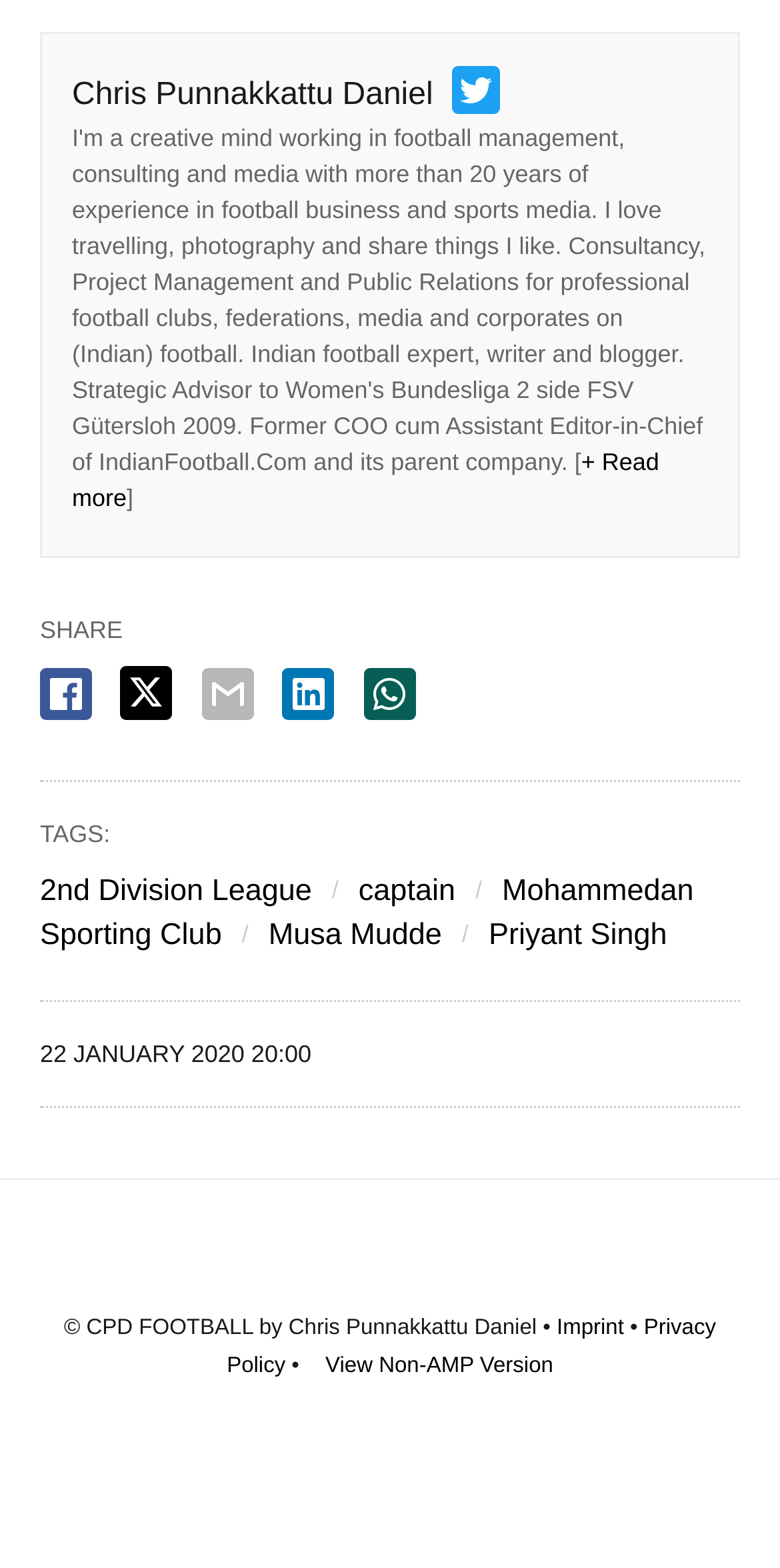Locate the bounding box coordinates of the clickable area needed to fulfill the instruction: "Read more about the article".

[0.092, 0.285, 0.845, 0.326]